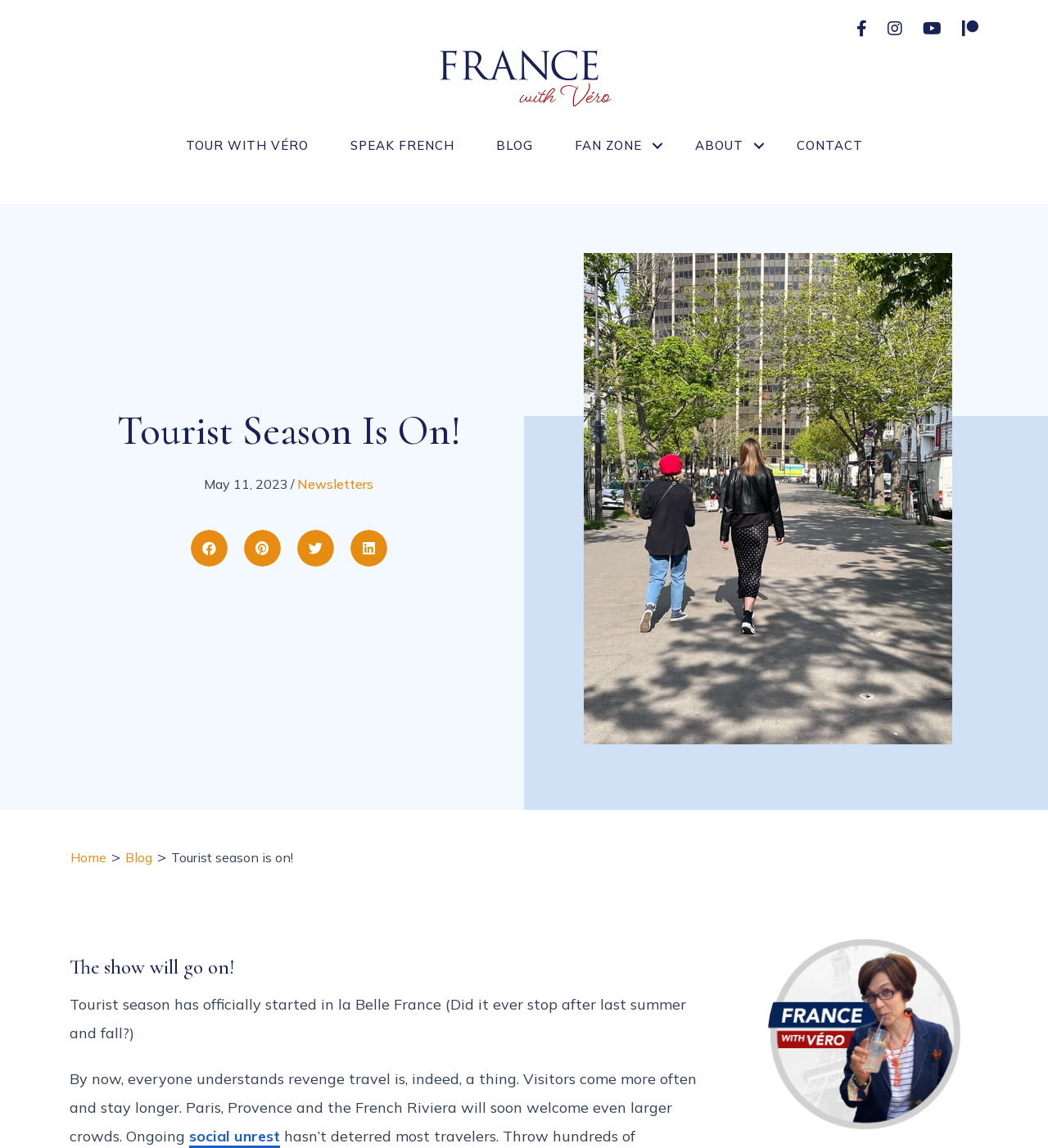What is the destination mentioned in the blog post?
Refer to the image and answer the question using a single word or phrase.

Paris, Provence, and the French Riviera